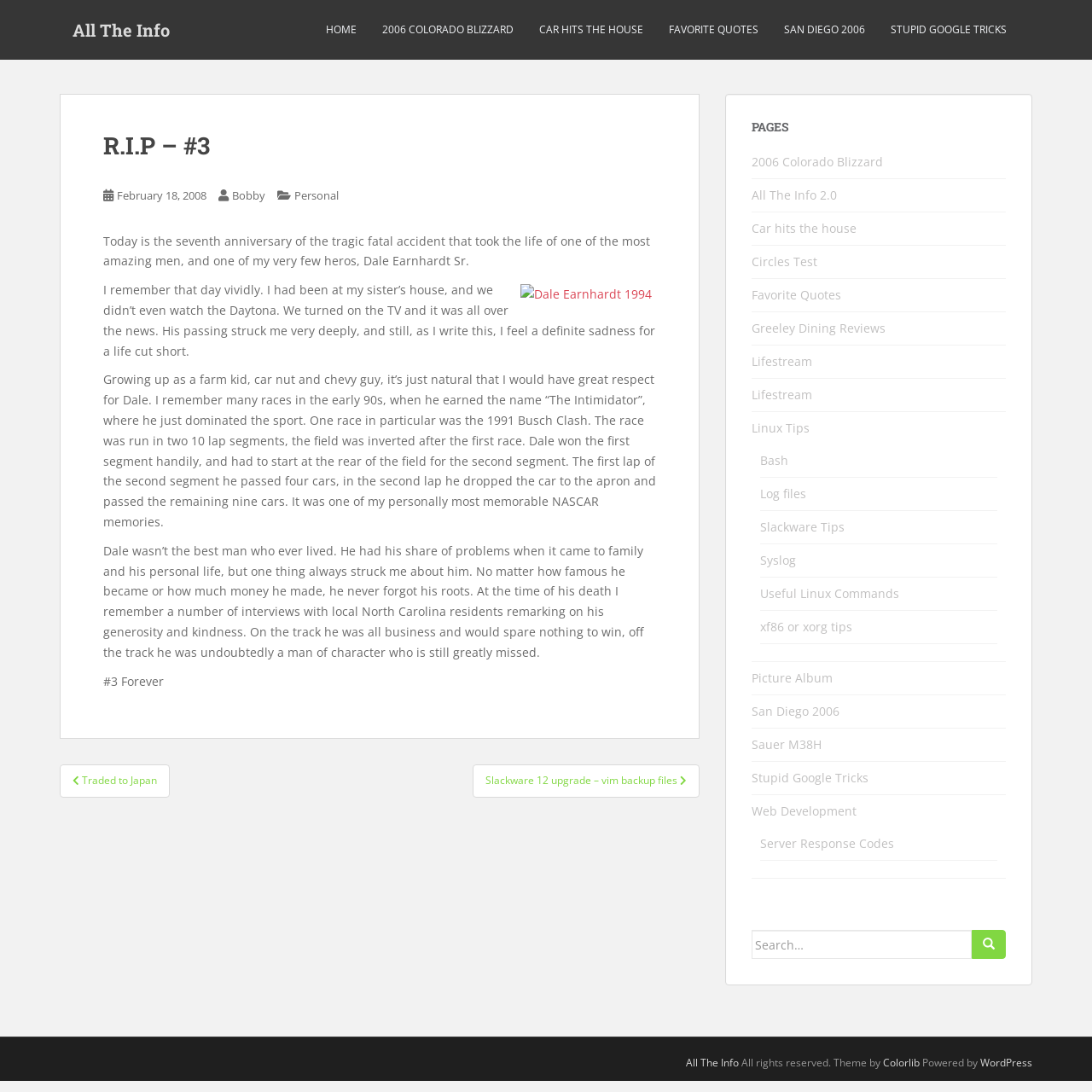What is the name of the website?
Answer the question using a single word or phrase, according to the image.

All The Info